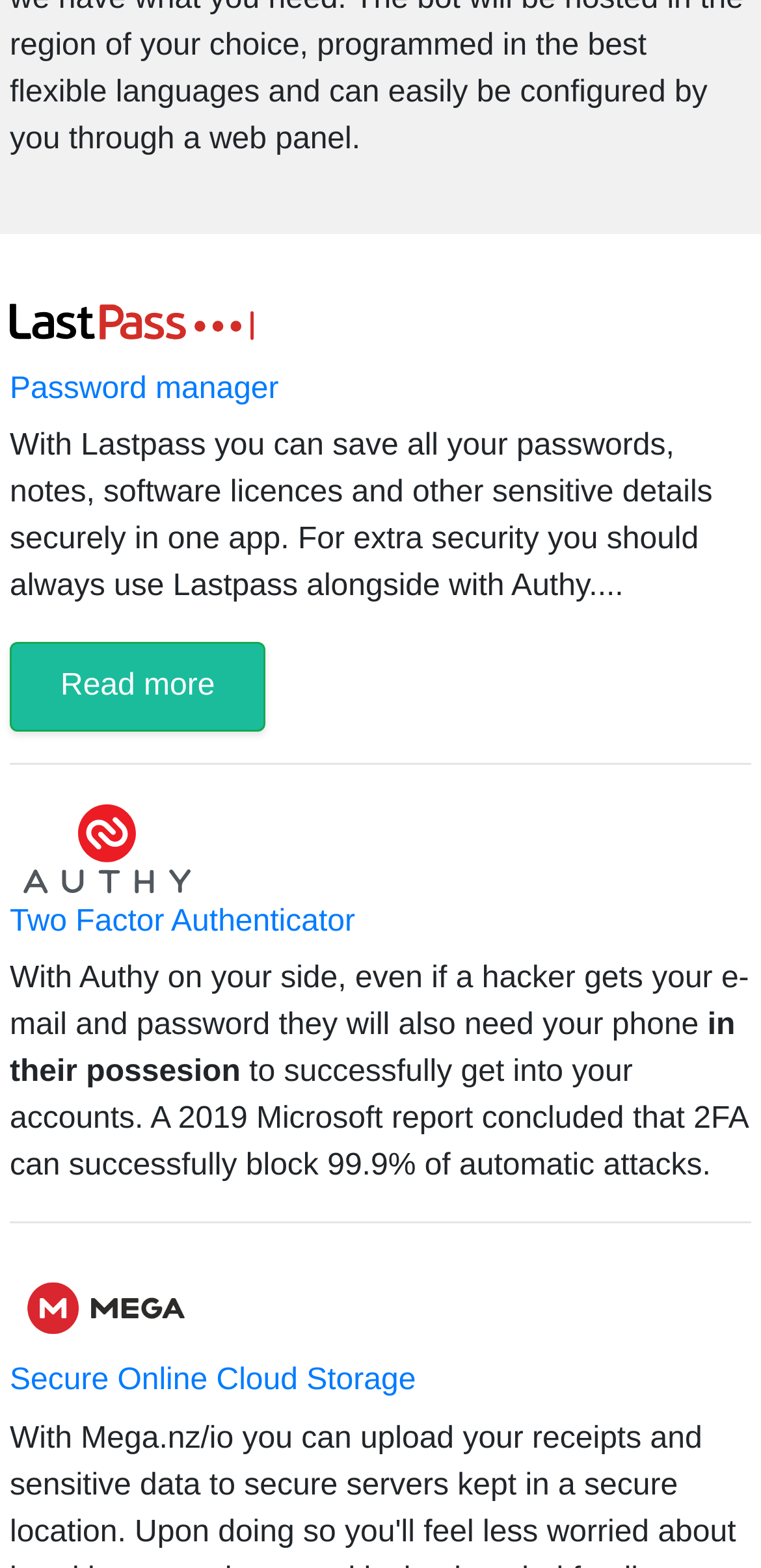How many services are described on this webpage?
Provide a well-explained and detailed answer to the question.

By analyzing the webpage structure, I found three distinct sections, each describing a different service: password manager, two-factor authenticator, and secure online cloud storage.